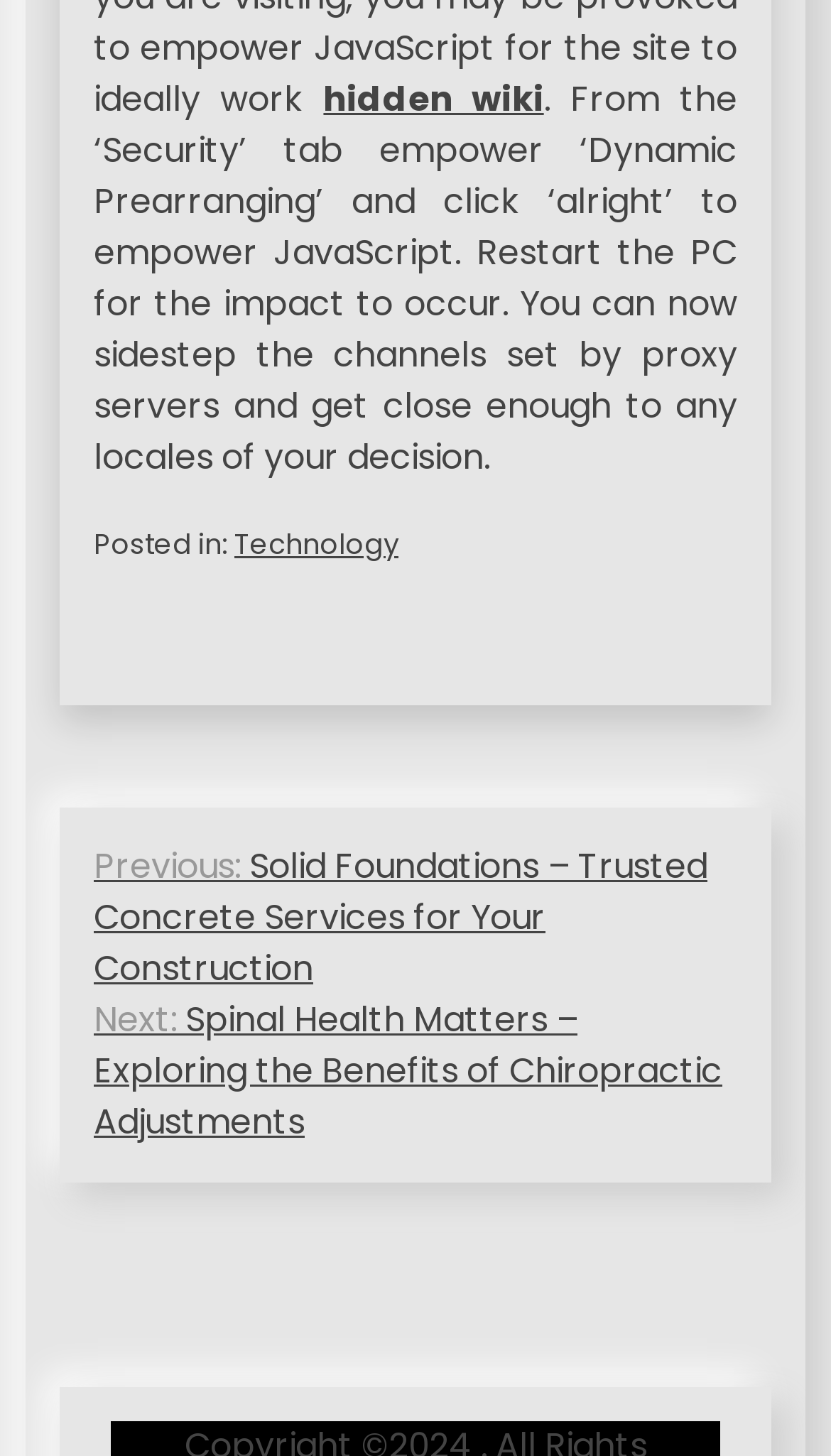What is the category of the current post?
Provide a detailed answer to the question, using the image to inform your response.

The category of the current post is mentioned in the footer section, where it says 'Posted in: Technology'.